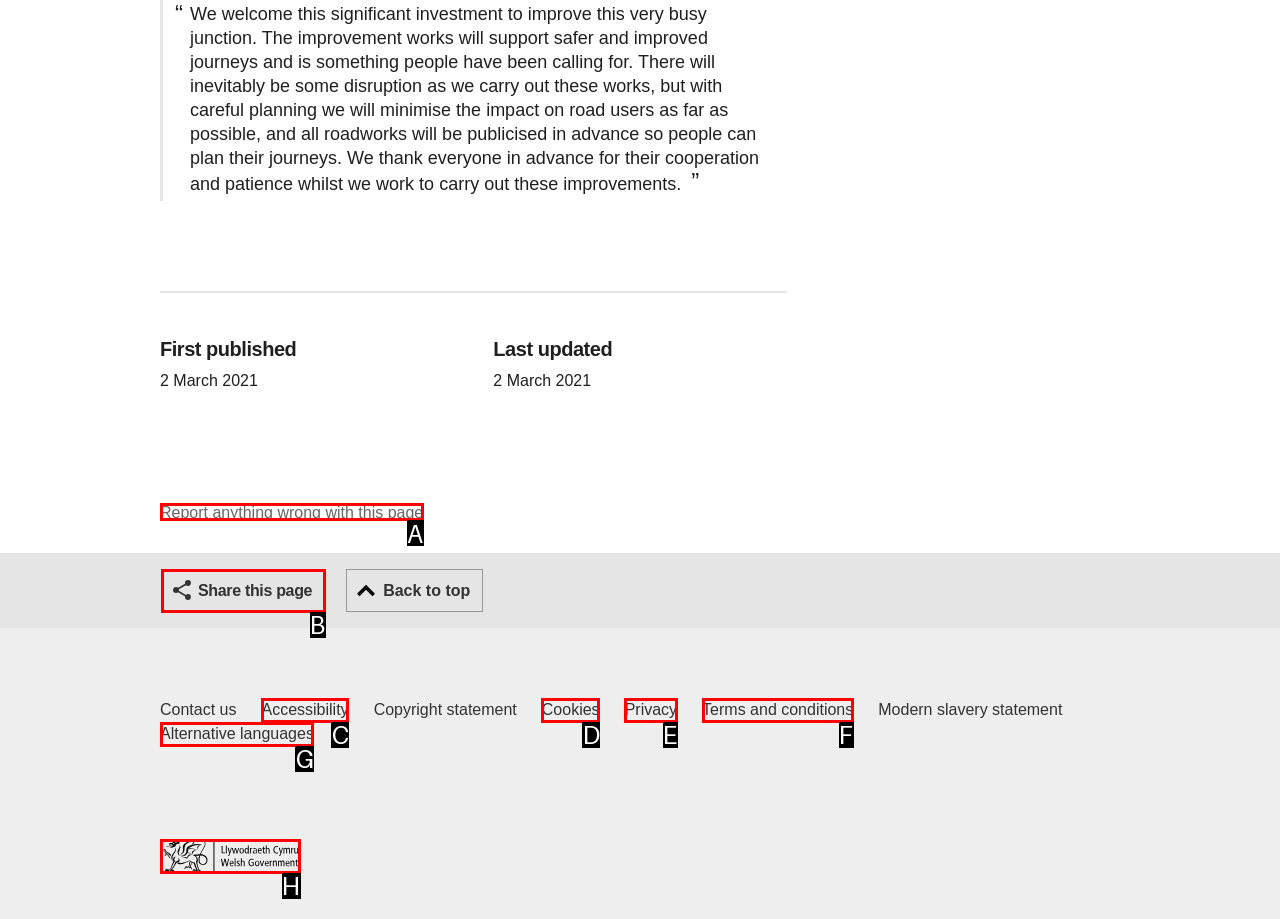Tell me which one HTML element best matches the description: Accessibility Answer with the option's letter from the given choices directly.

C